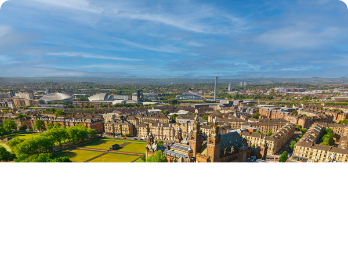Provide a one-word or short-phrase answer to the question:
What type of architecture is showcased in the foreground?

Historical